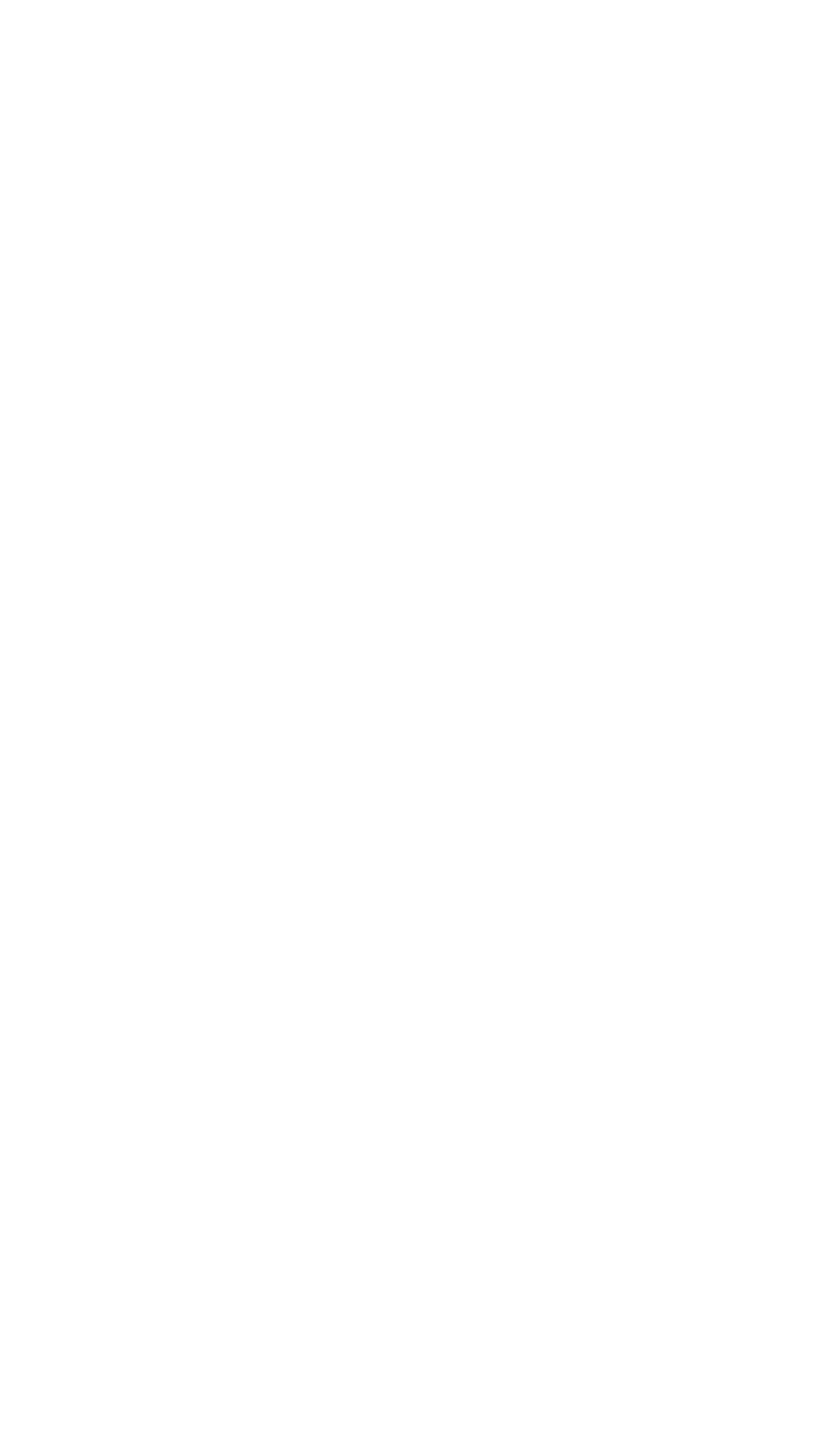Determine the bounding box for the described HTML element: "Sydney Courses". Ensure the coordinates are four float numbers between 0 and 1 in the format [left, top, right, bottom].

[0.026, 0.446, 0.974, 0.485]